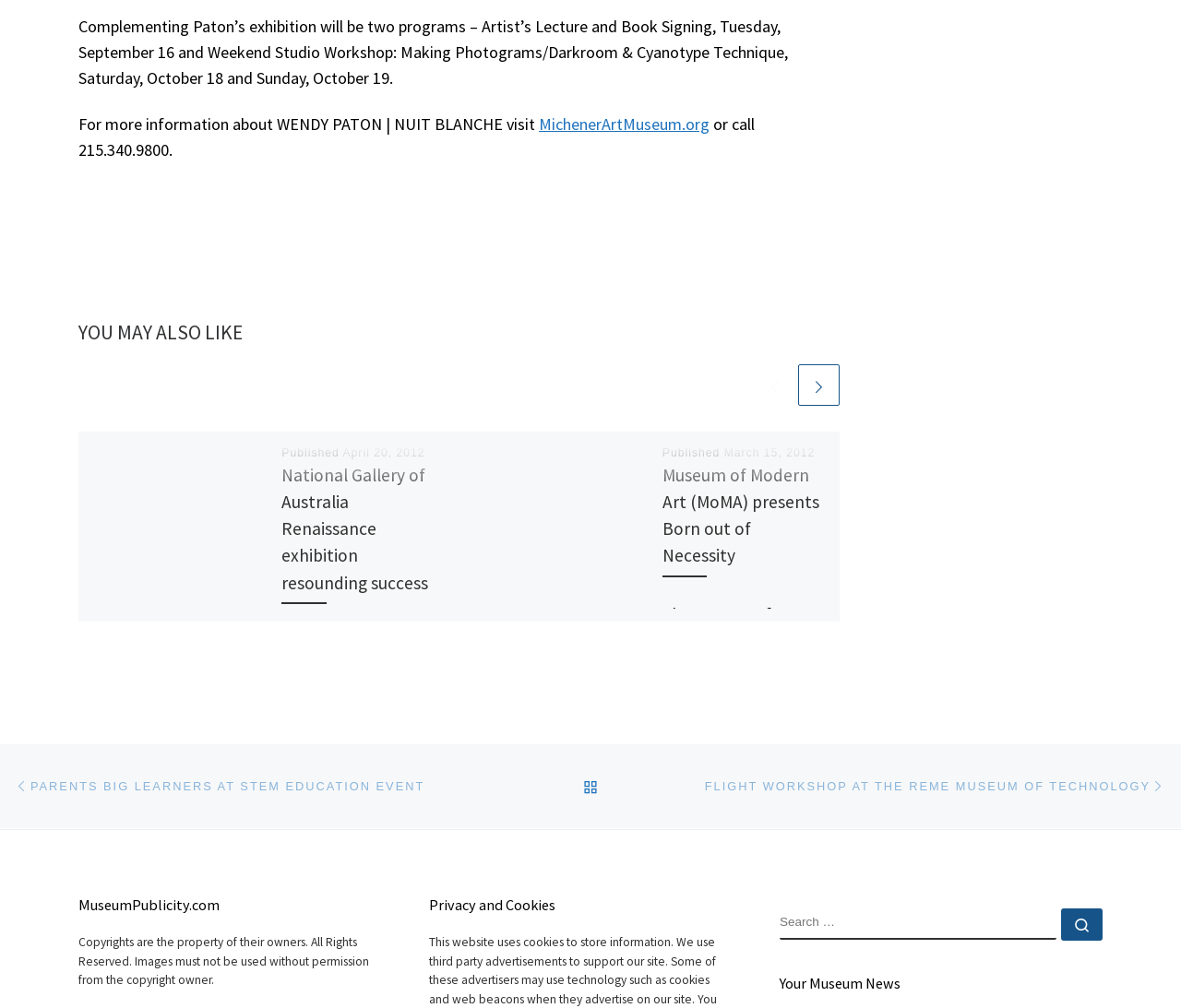Locate the bounding box coordinates of the clickable area needed to fulfill the instruction: "Read the 'National Gallery of Australia Renaissance exhibition resounding success' article".

[0.239, 0.458, 0.378, 0.603]